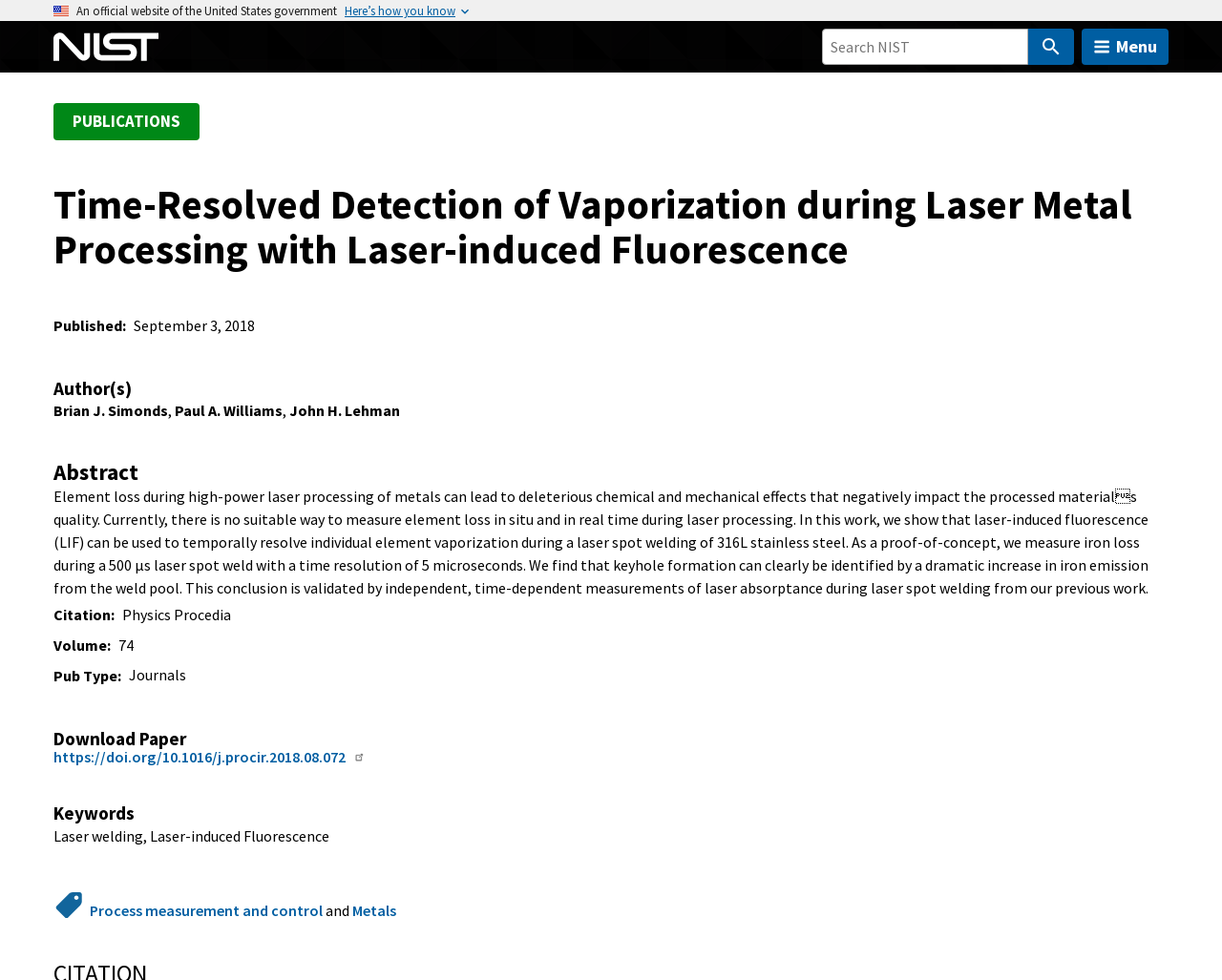What is the type of publication?
Give a detailed response to the question by analyzing the screenshot.

I found the answer by looking at the 'Citation' section which is located below the abstract, and it shows the publication type as Journals.